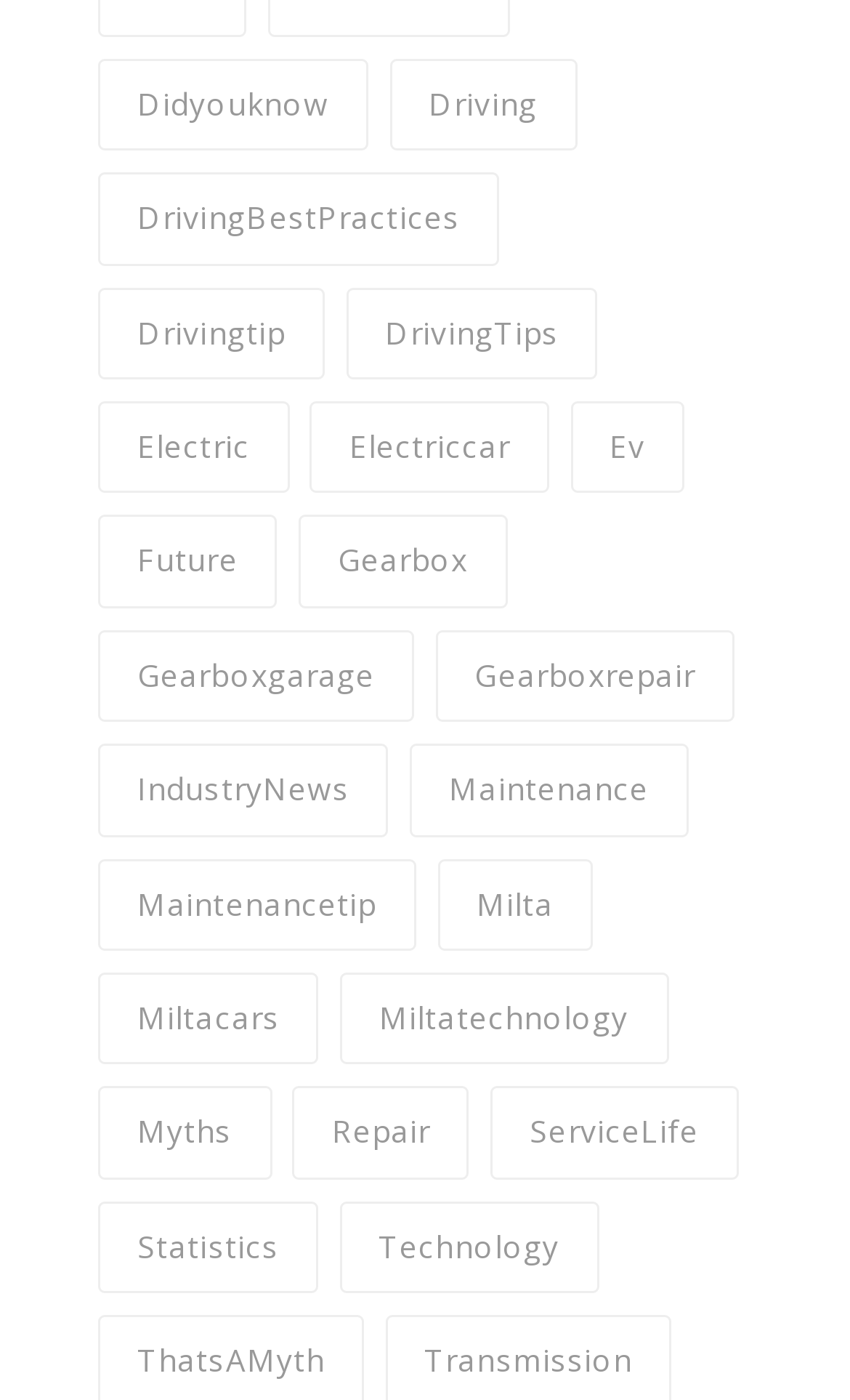How many categories are related to gearbox?
Use the image to answer the question with a single word or phrase.

3